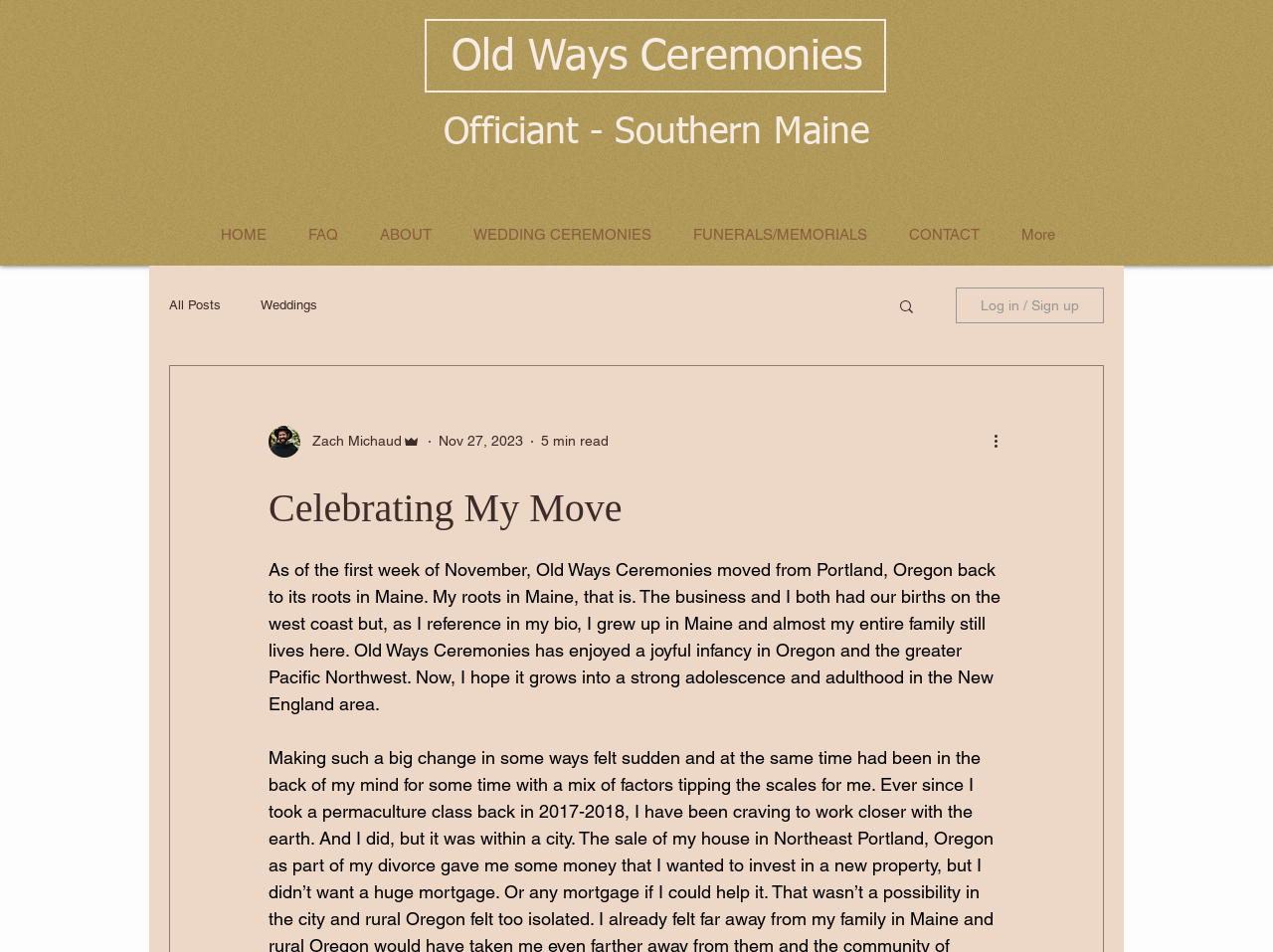Reply to the question with a single word or phrase:
What is the date of the latest article?

Nov 27, 2023